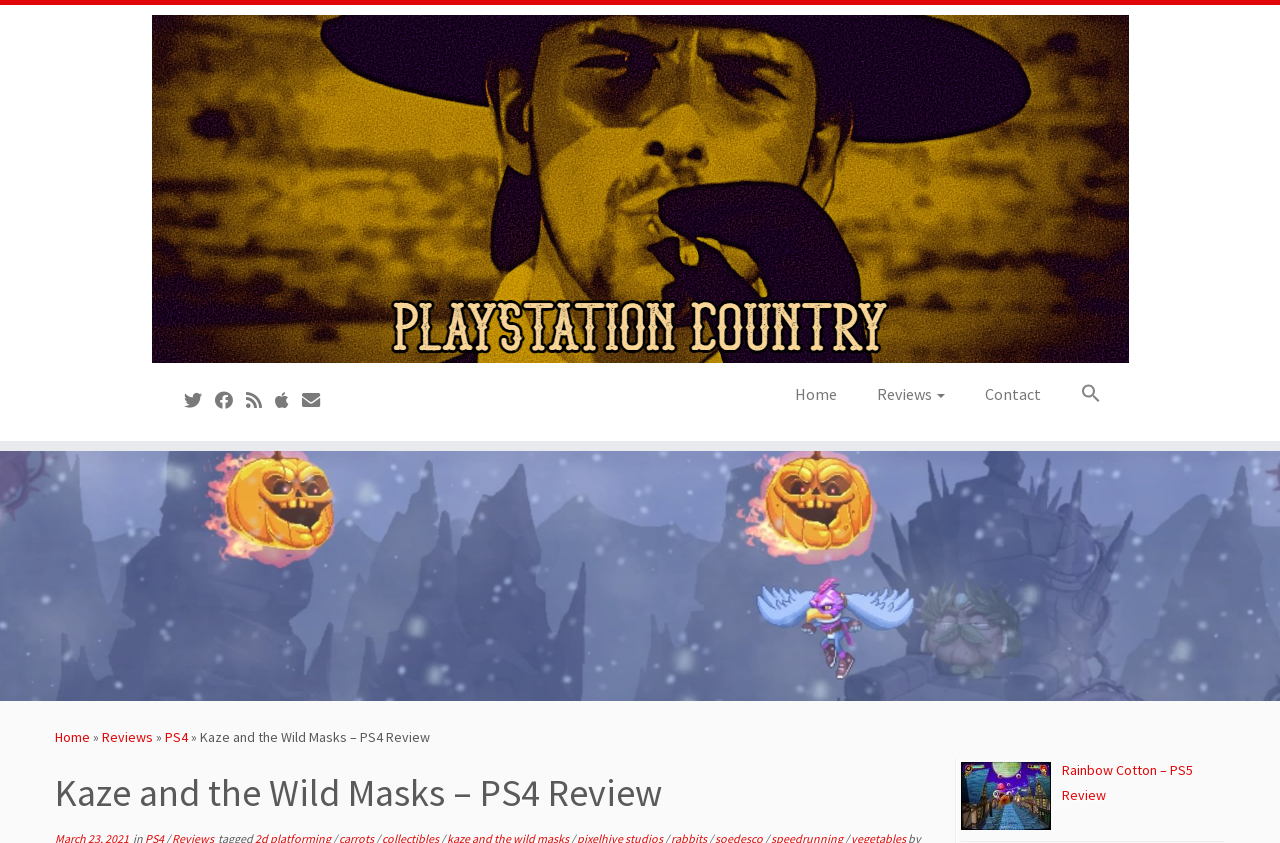Identify the main heading from the webpage and provide its text content.

Kaze and the Wild Masks – PS4 Review